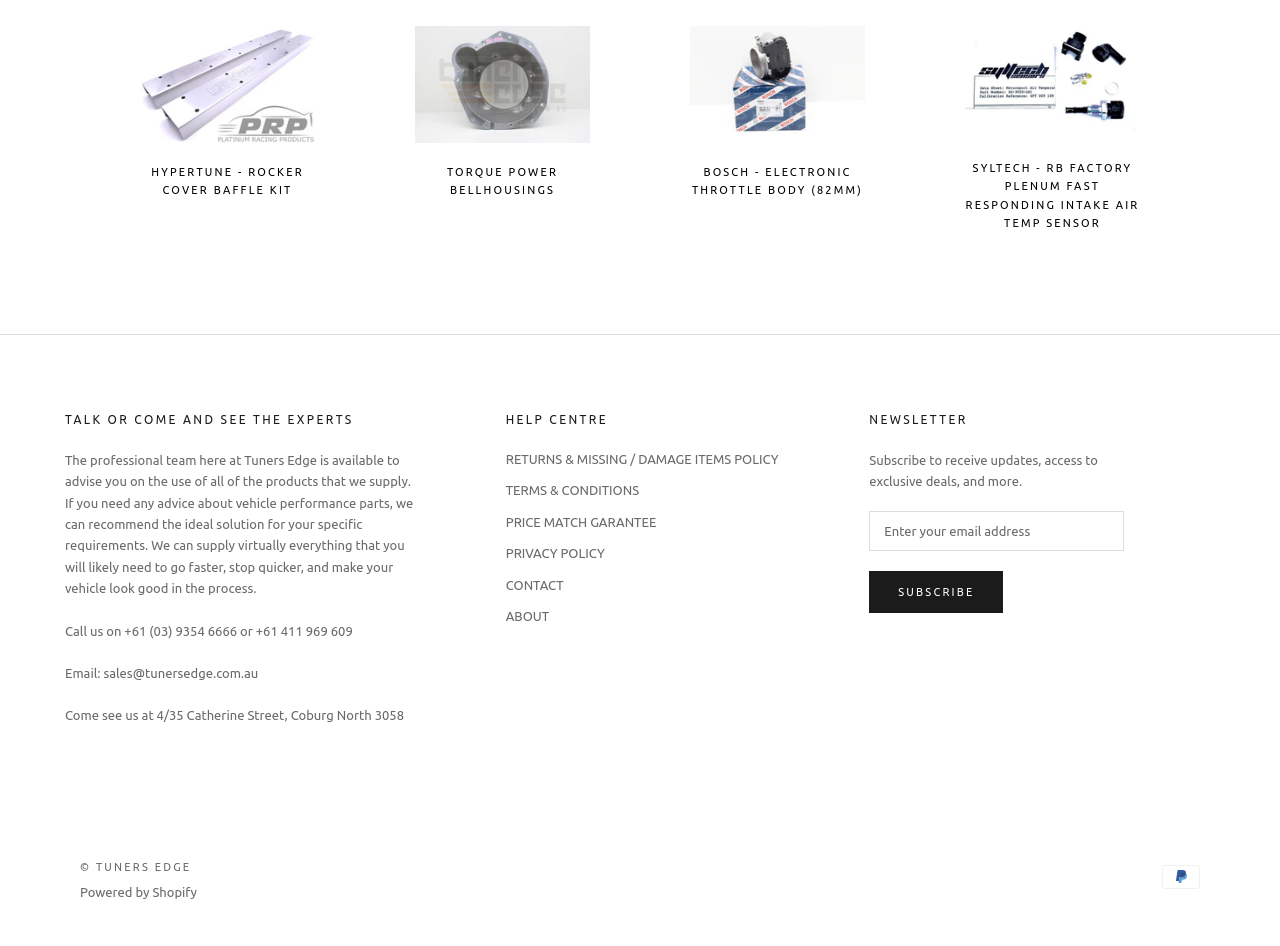How many links are provided under the 'HELP CENTRE' section?
Refer to the image and give a detailed response to the question.

I can see five links provided under the 'HELP CENTRE' section: 'RETURNS & MISSING / DAMAGE ITEMS POLICY', 'TERMS & CONDITIONS', 'PRICE MATCH GARANTEE', 'PRIVACY POLICY', and 'CONTACT', which suggests that there are five links available.